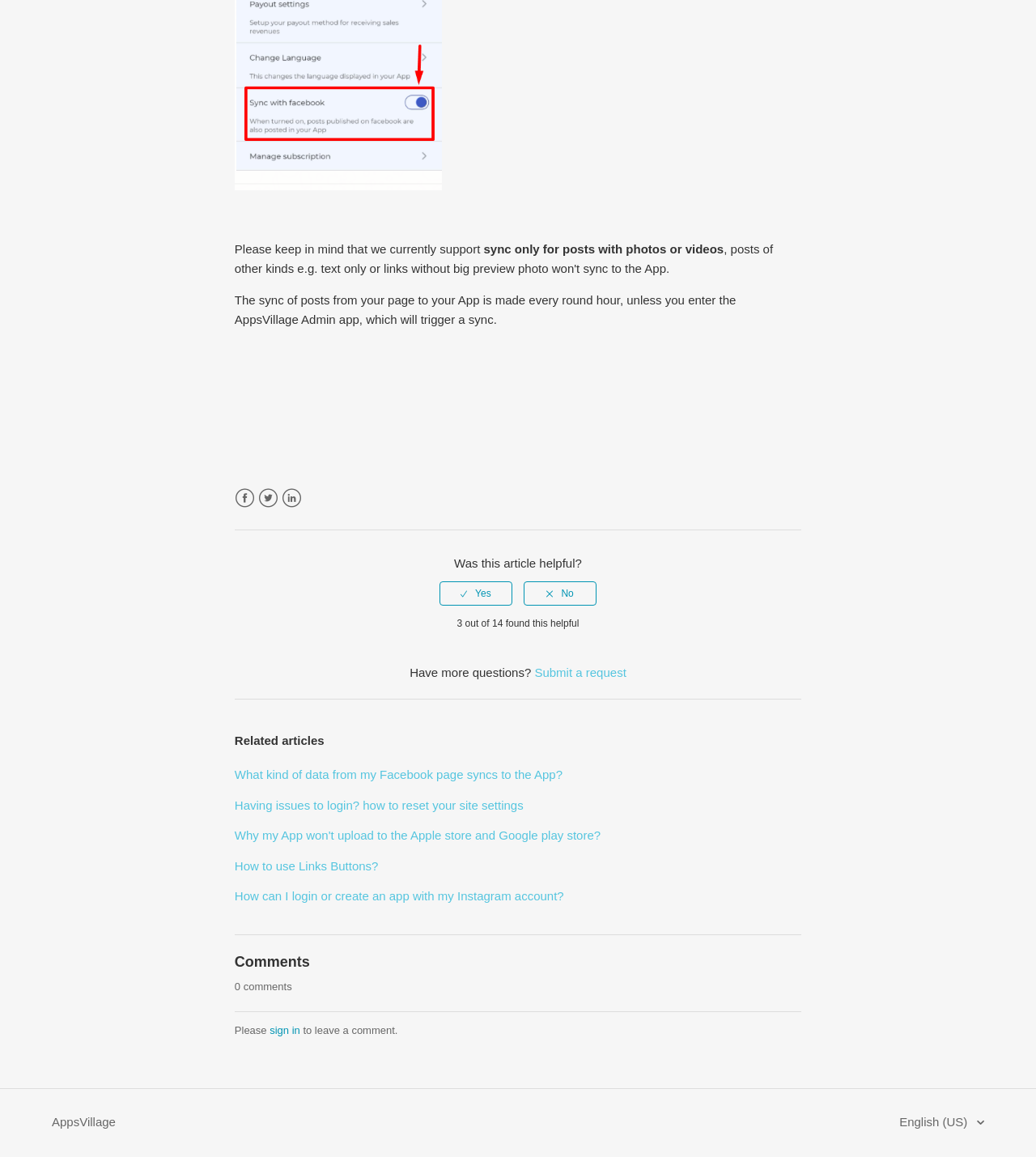Respond to the following query with just one word or a short phrase: 
What is the purpose of the radiogroup at the bottom of the page?

To rate article helpfulness